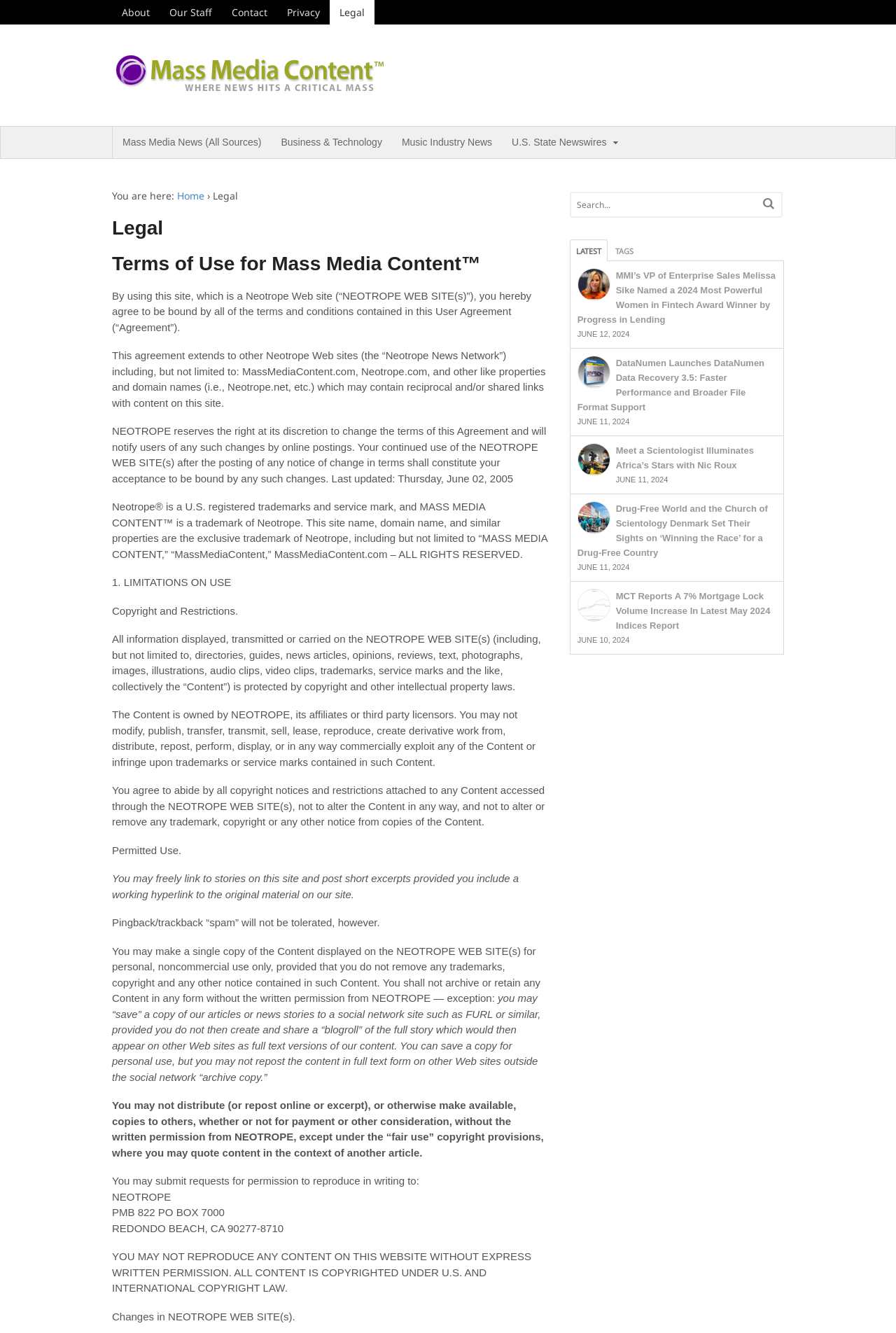What is the date of the article 'MCT Reports A 7% Mortgage Lock Volume Increase In Latest May 2024 Indices Report'?
Please provide a comprehensive answer to the question based on the webpage screenshot.

The date of the article 'MCT Reports A 7% Mortgage Lock Volume Increase In Latest May 2024 Indices Report' is listed below the title of the article, which is June 10, 2024.